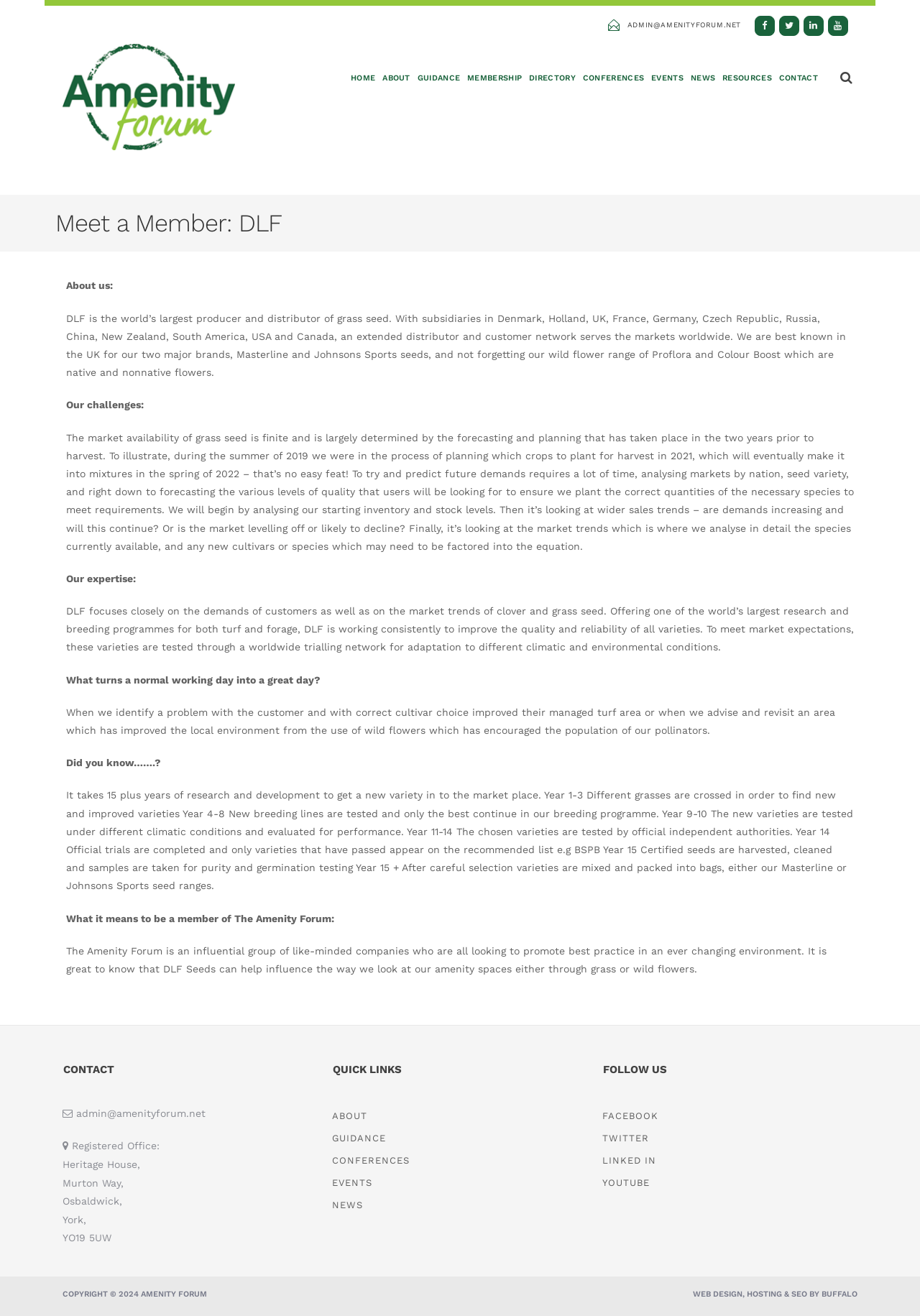What is the purpose of The Amenity Forum?
Refer to the image and provide a one-word or short phrase answer.

Promote best practice